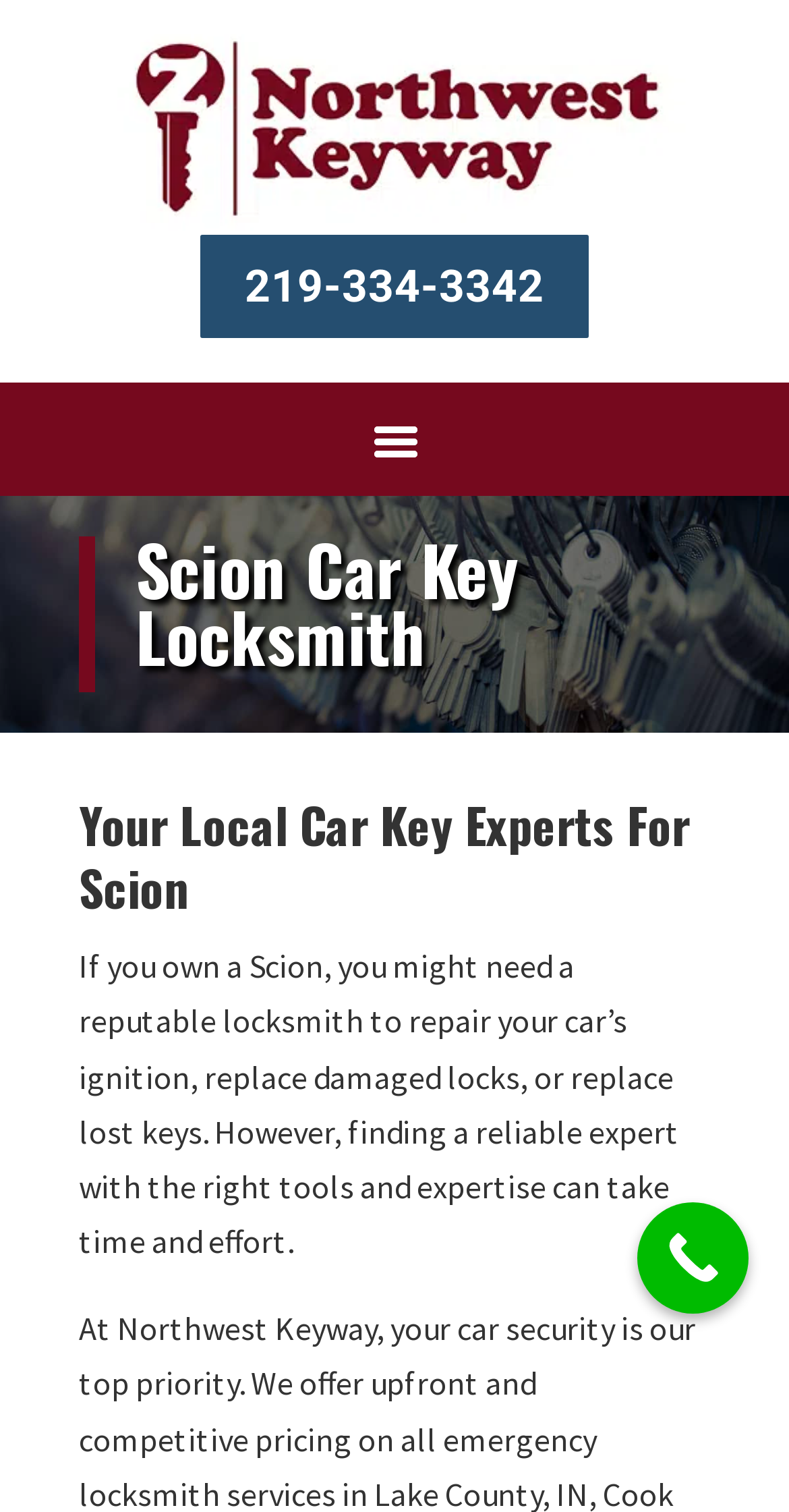Determine the bounding box for the described HTML element: "219-334-3342". Ensure the coordinates are four float numbers between 0 and 1 in the format [left, top, right, bottom].

[0.249, 0.153, 0.751, 0.226]